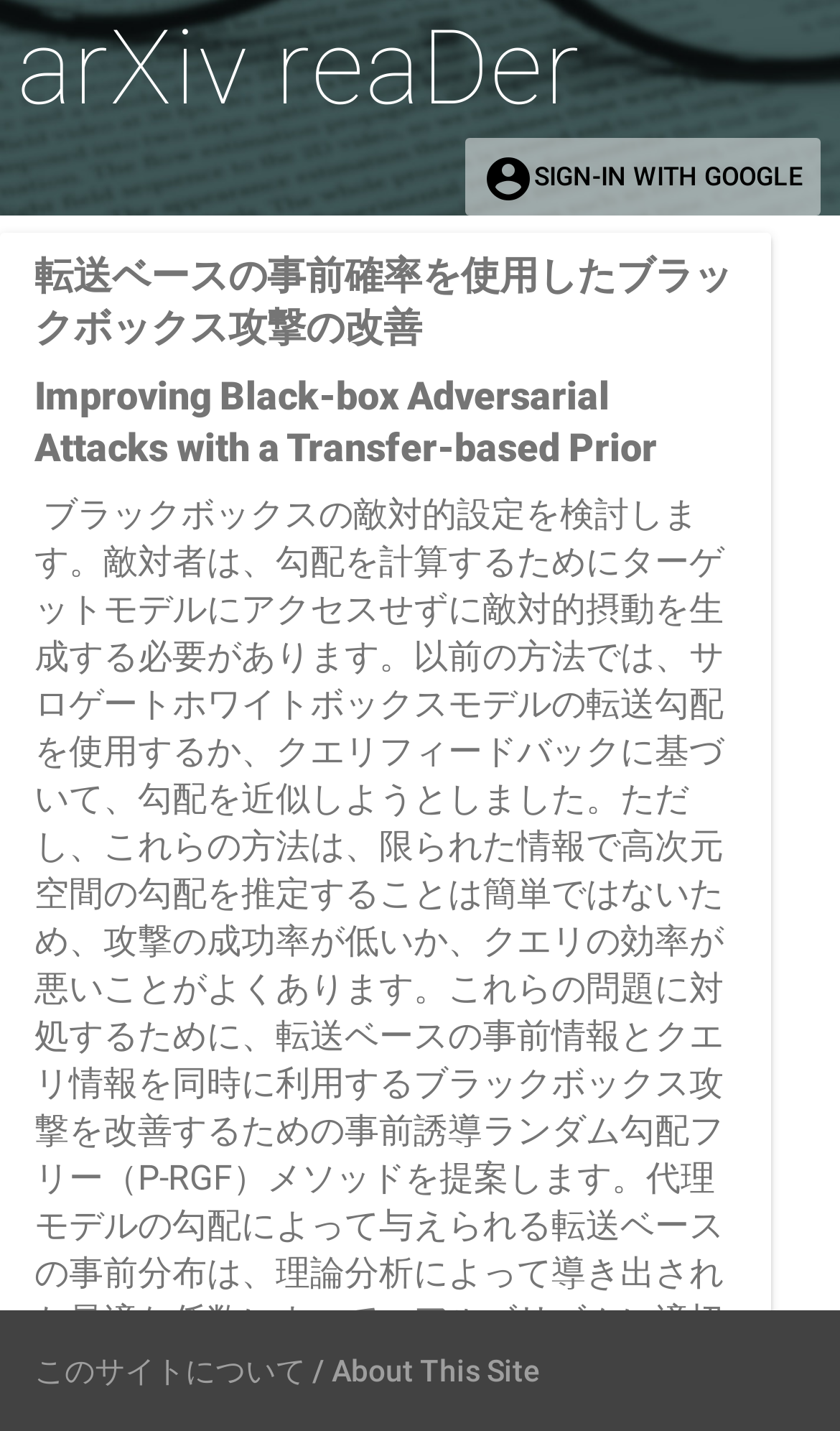Using the webpage screenshot, find the UI element described by このサイトについて / About This Site. Provide the bounding box coordinates in the format (top-left x, top-left y, bottom-right x, bottom-right y), ensuring all values are floating point numbers between 0 and 1.

[0.041, 0.946, 0.644, 0.97]